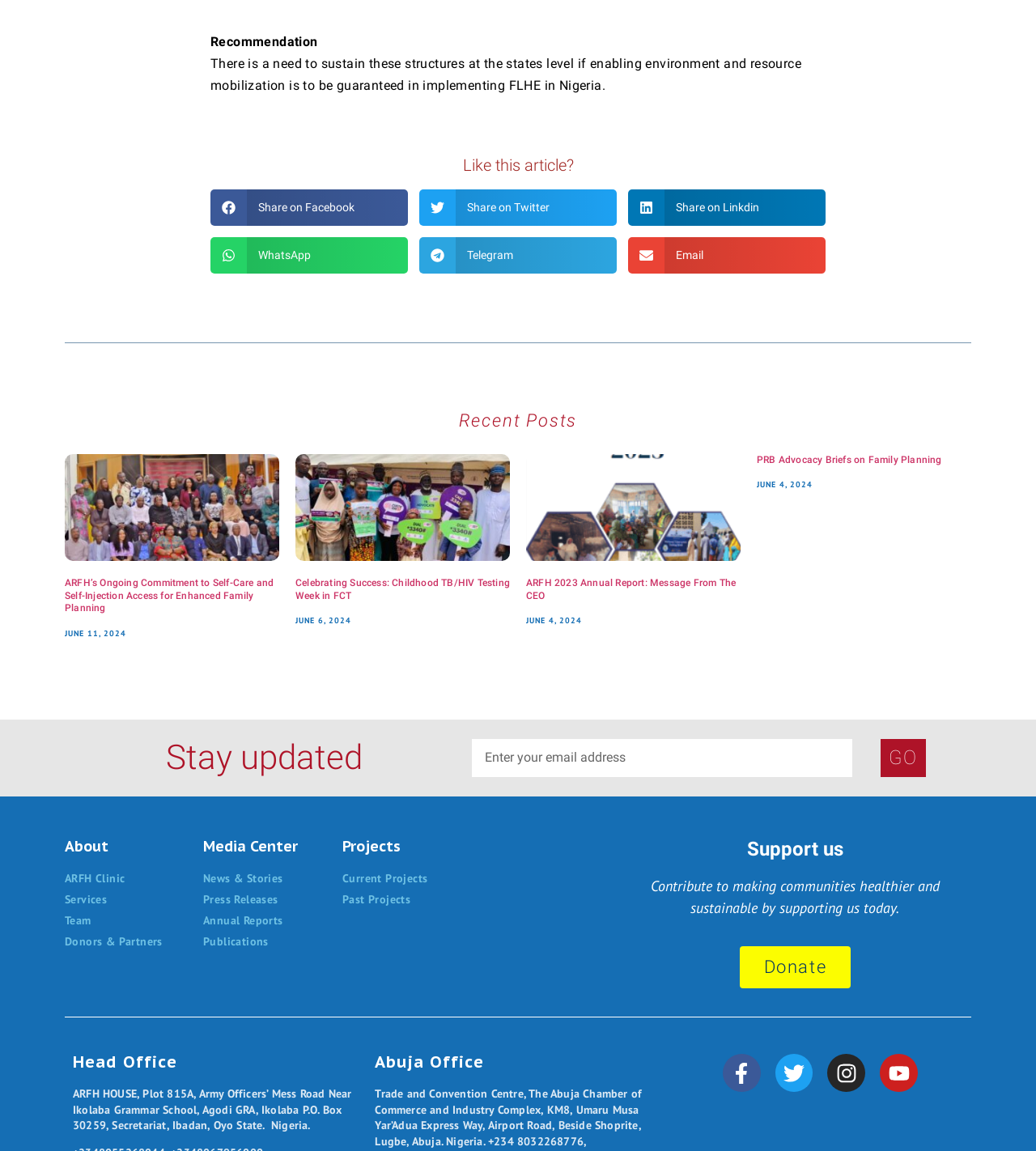Please identify the bounding box coordinates of the region to click in order to complete the task: "Share on Facebook". The coordinates must be four float numbers between 0 and 1, specified as [left, top, right, bottom].

[0.203, 0.164, 0.394, 0.196]